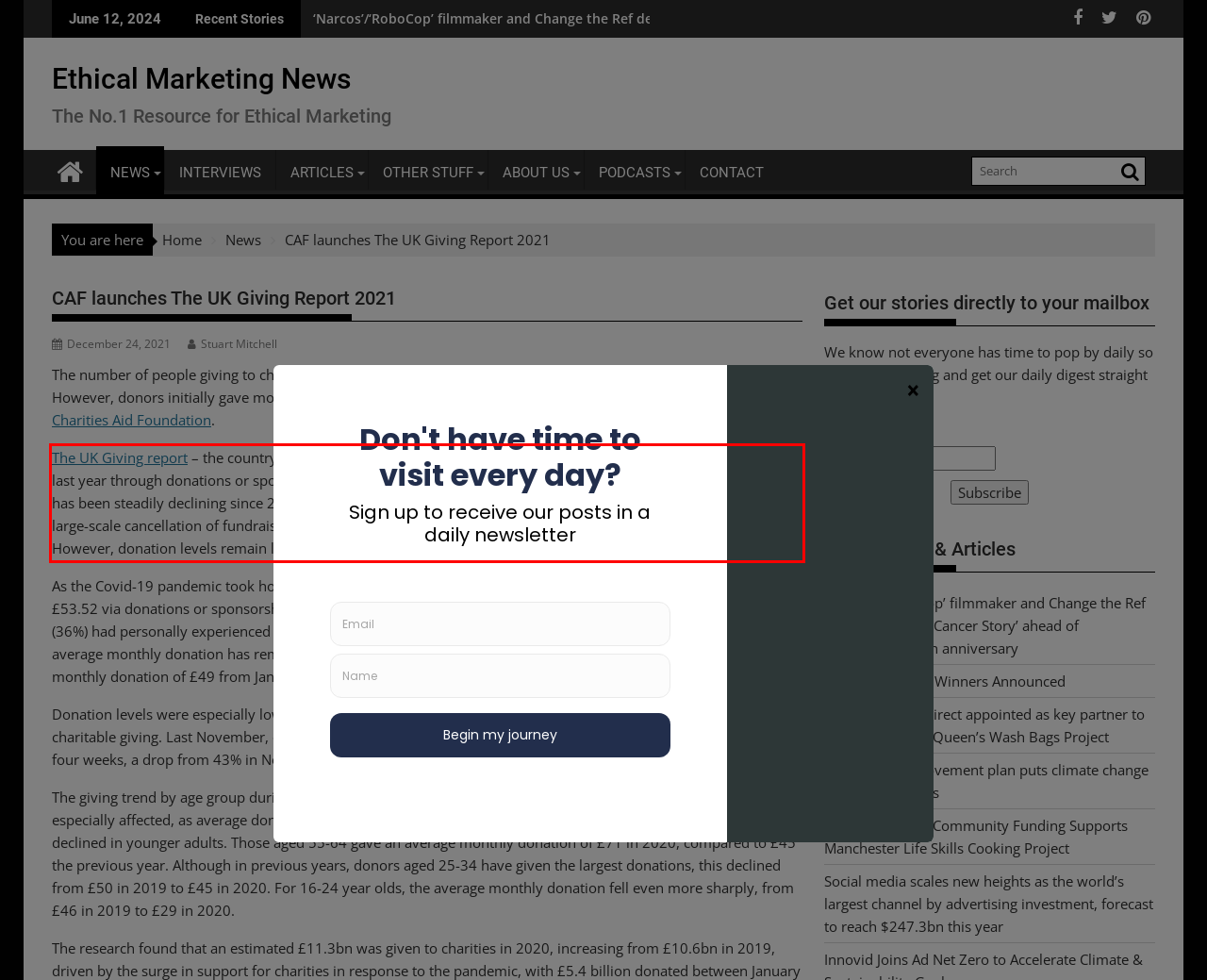Analyze the screenshot of the webpage and extract the text from the UI element that is inside the red bounding box.

The UK Giving report – the country’s largest study of giving behaviour – found that 62% of people gave to charity last year through donations or sponsorship, dropping from 65% the previous year. The number of people giving has been steadily declining since 2016 when 69% donated, but this latest drop is likely to have been fuelled by the large-scale cancellation of fundraising events during several lockdowns and ongoing social distancing measures. However, donation levels remain low in 2021 even though most restrictions have lifted.